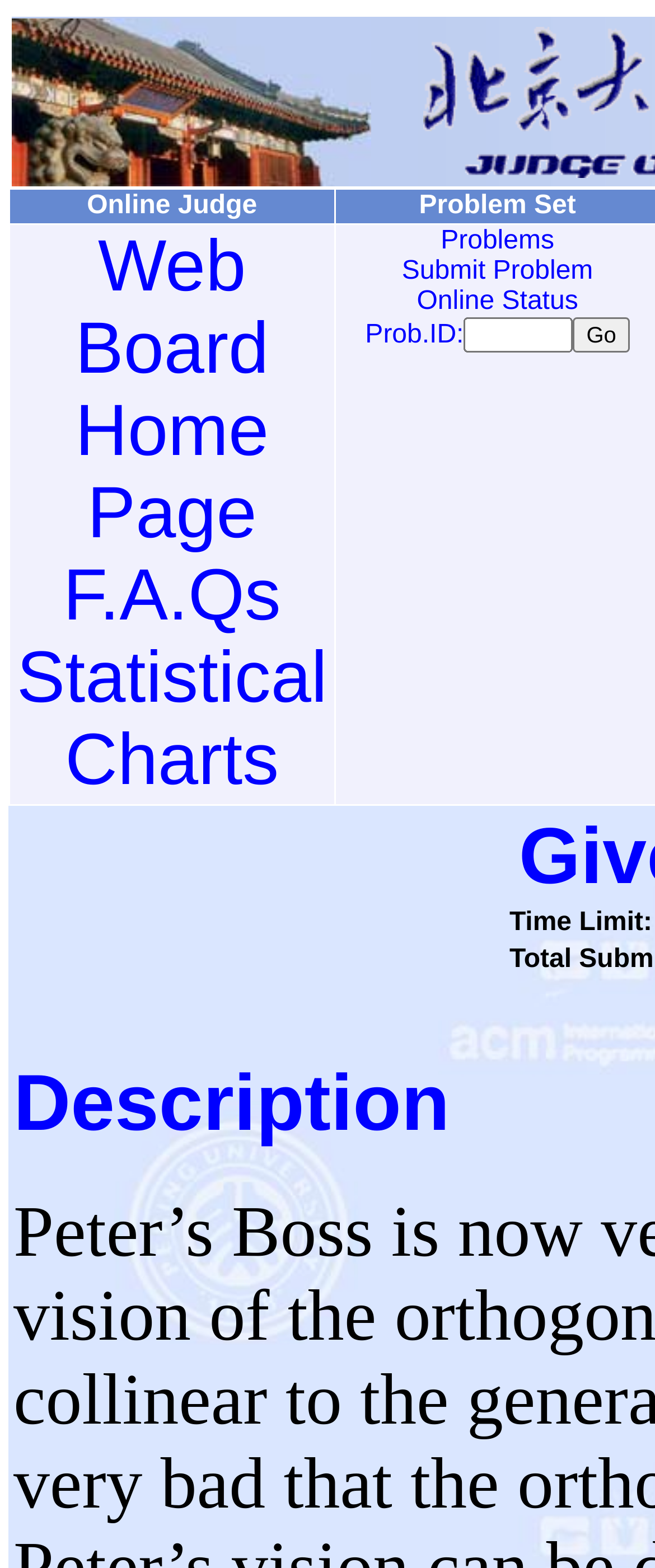Please answer the following question as detailed as possible based on the image: 
What is the function of the gridcell with an image?

The gridcell with an image is located at the top of the webpage, and it is likely used to display a problem or a related image, given the context of the webpage.